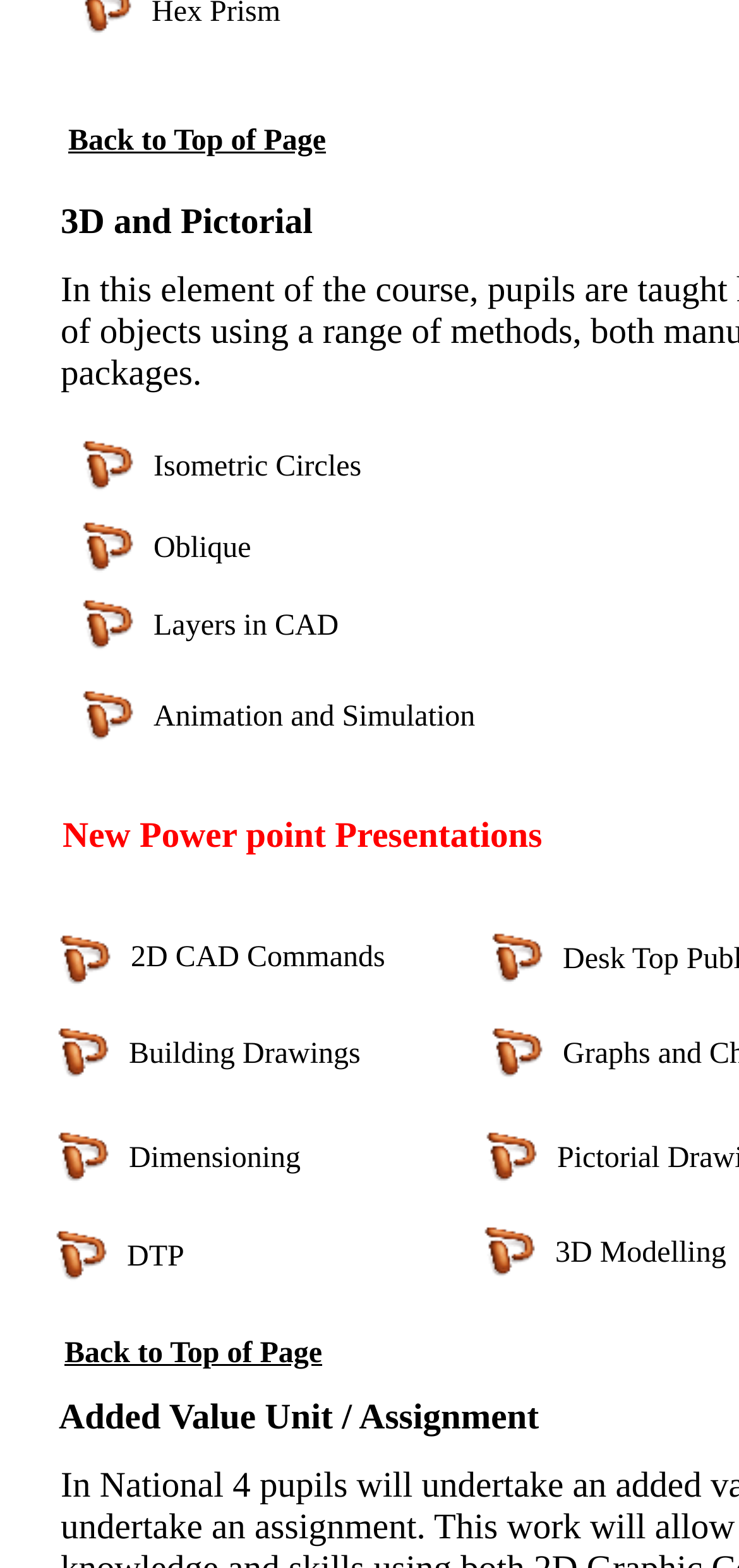Please examine the image and answer the question with a detailed explanation:
What is the purpose of the 'Back to Top of Page' link?

Based on the text and position of the 'Back to Top of Page' link, I inferred that its purpose is to allow users to quickly navigate to the top of the webpage, especially when they are at the bottom of the page.